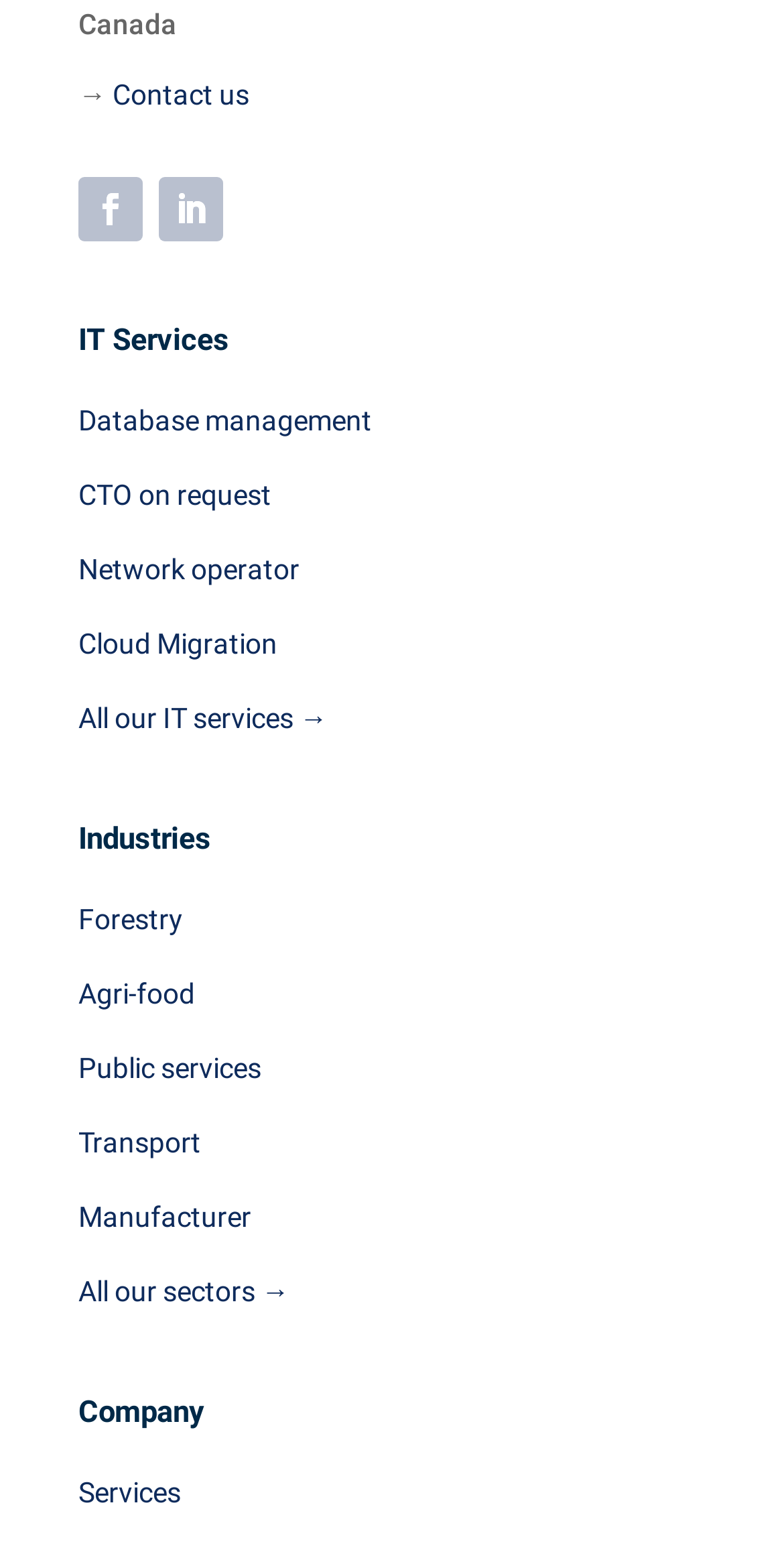Determine the bounding box coordinates of the element's region needed to click to follow the instruction: "Explore Database management". Provide these coordinates as four float numbers between 0 and 1, formatted as [left, top, right, bottom].

[0.1, 0.257, 0.474, 0.295]